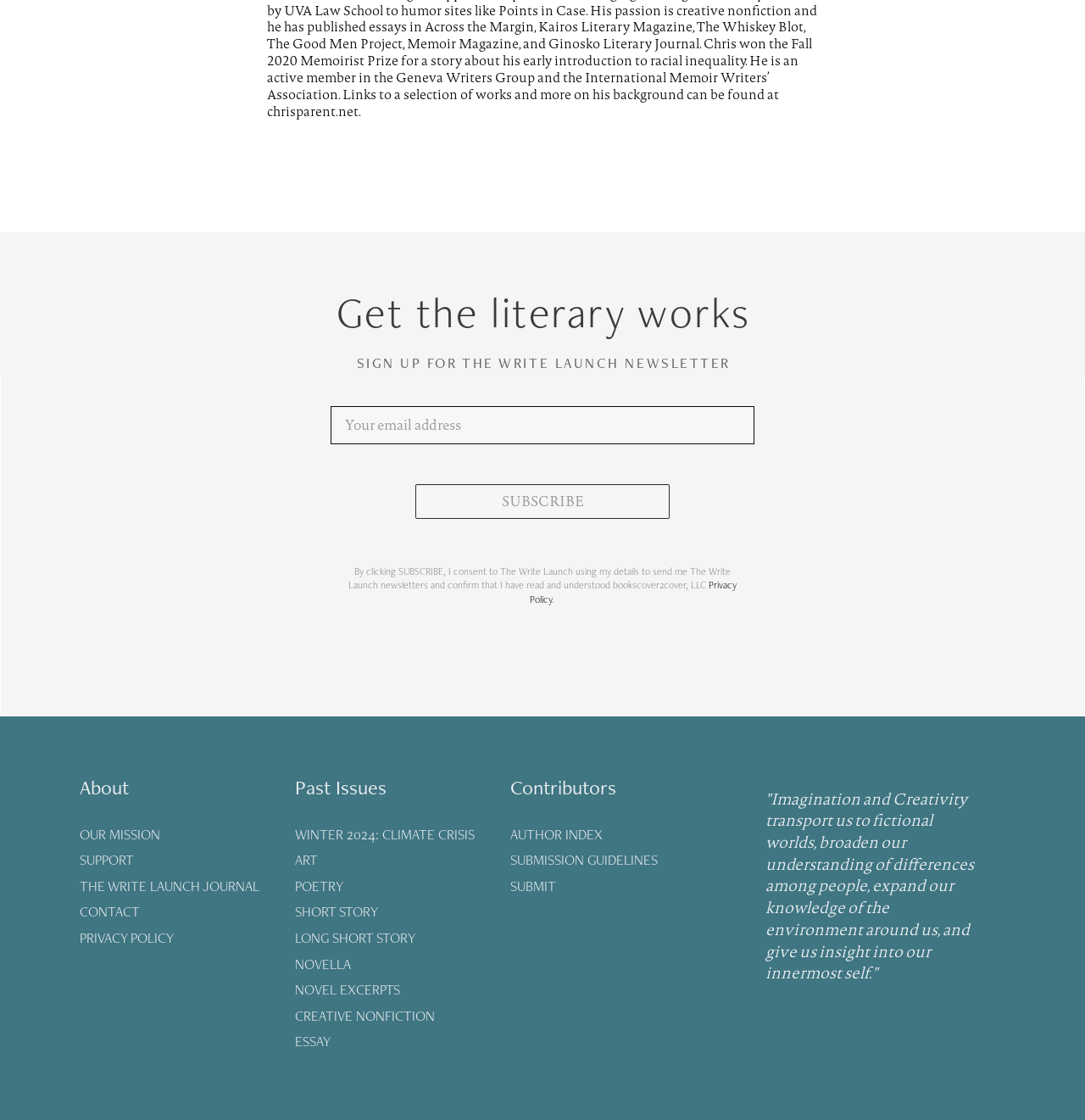What is the purpose of the newsletter? Using the information from the screenshot, answer with a single word or phrase.

Get literary works